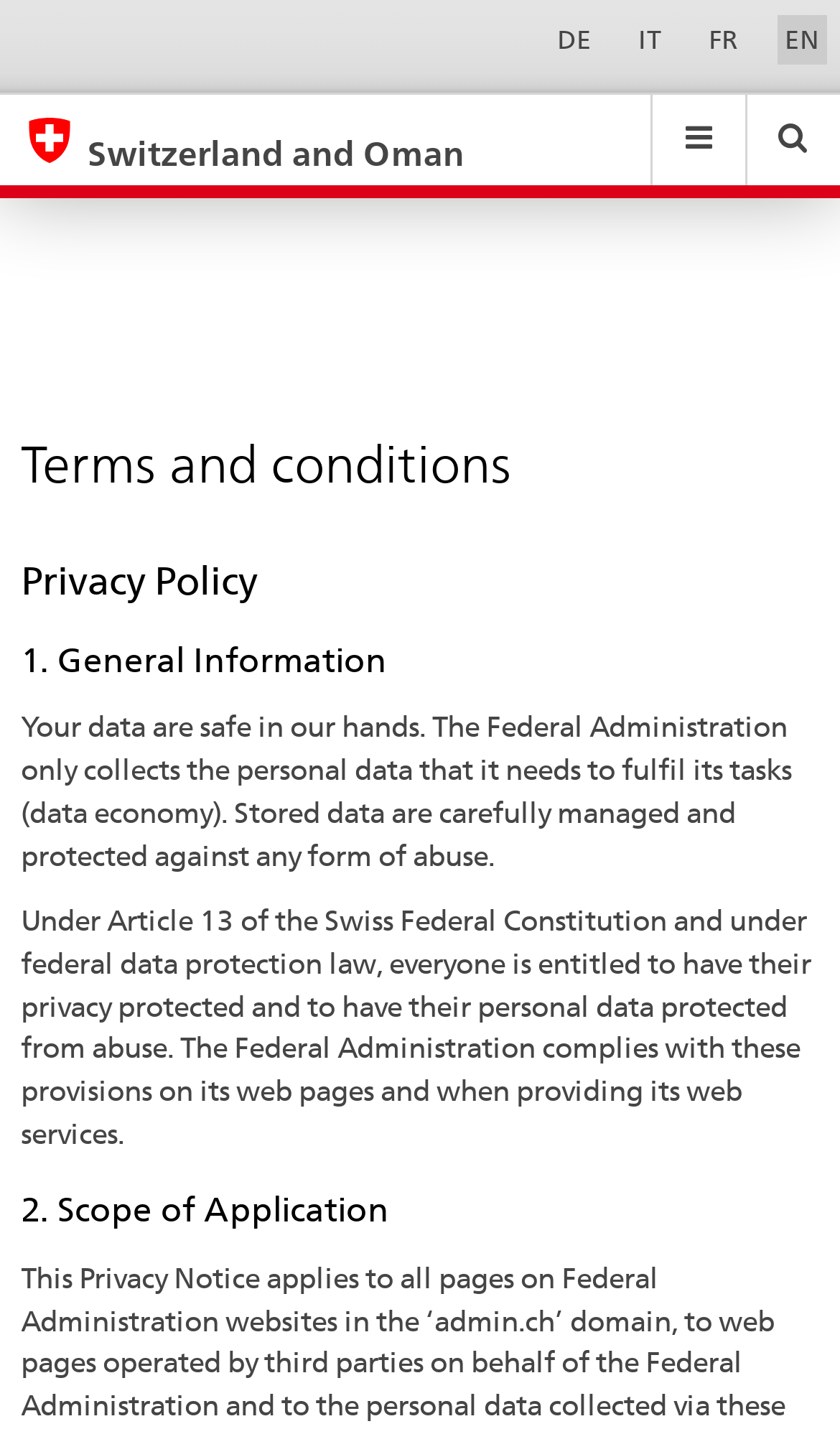What is the purpose of the Federal Administration?
Using the information presented in the image, please offer a detailed response to the question.

I inferred the purpose of the Federal Administration by reading the text on the webpage, which states that 'The Federal Administration only collects the personal data that it needs to fulfil its tasks', suggesting that the Federal Administration's purpose is to fulfill its tasks.